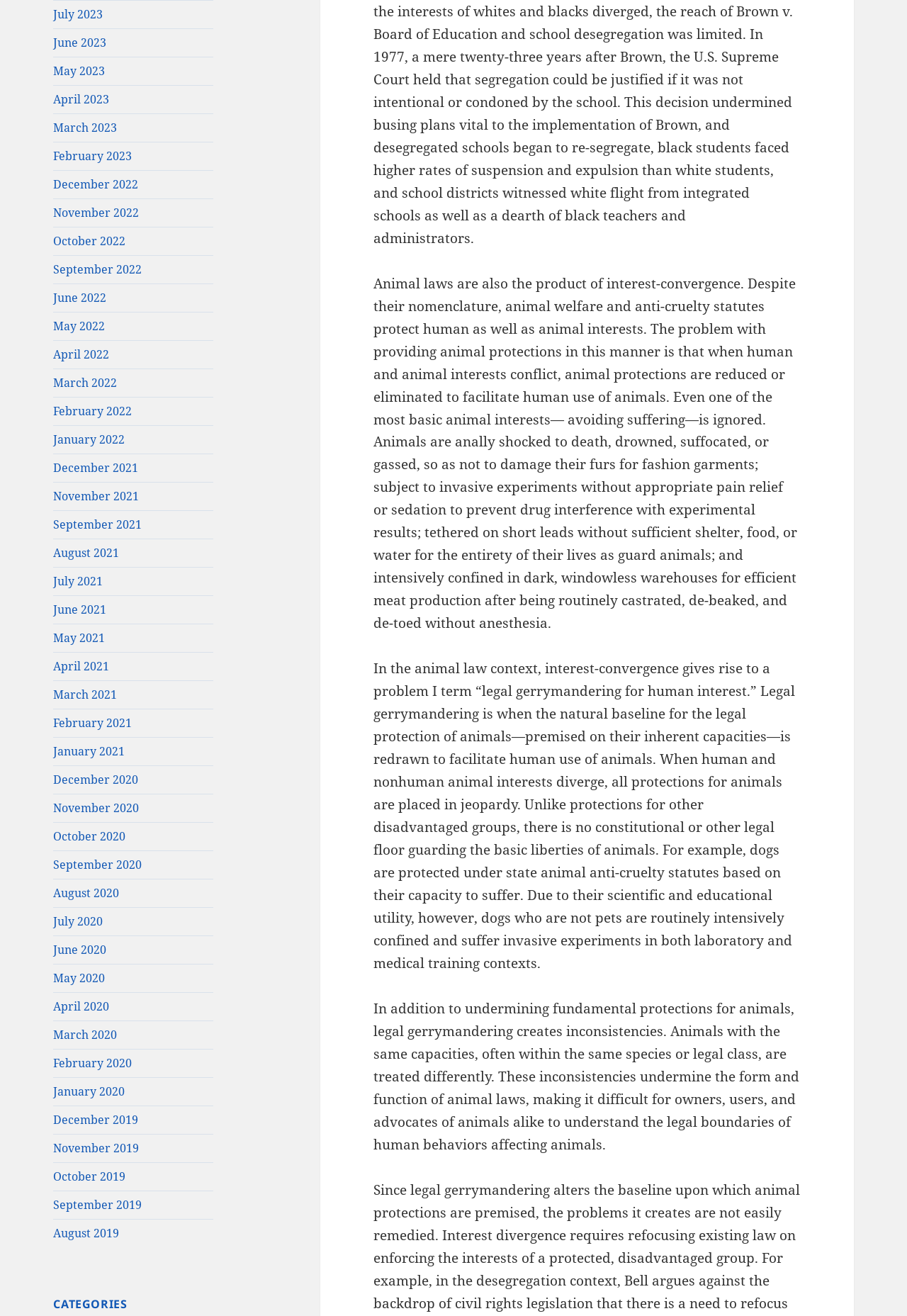From the screenshot, find the bounding box of the UI element matching this description: "February 2021". Supply the bounding box coordinates in the form [left, top, right, bottom], each a float between 0 and 1.

[0.059, 0.544, 0.146, 0.555]